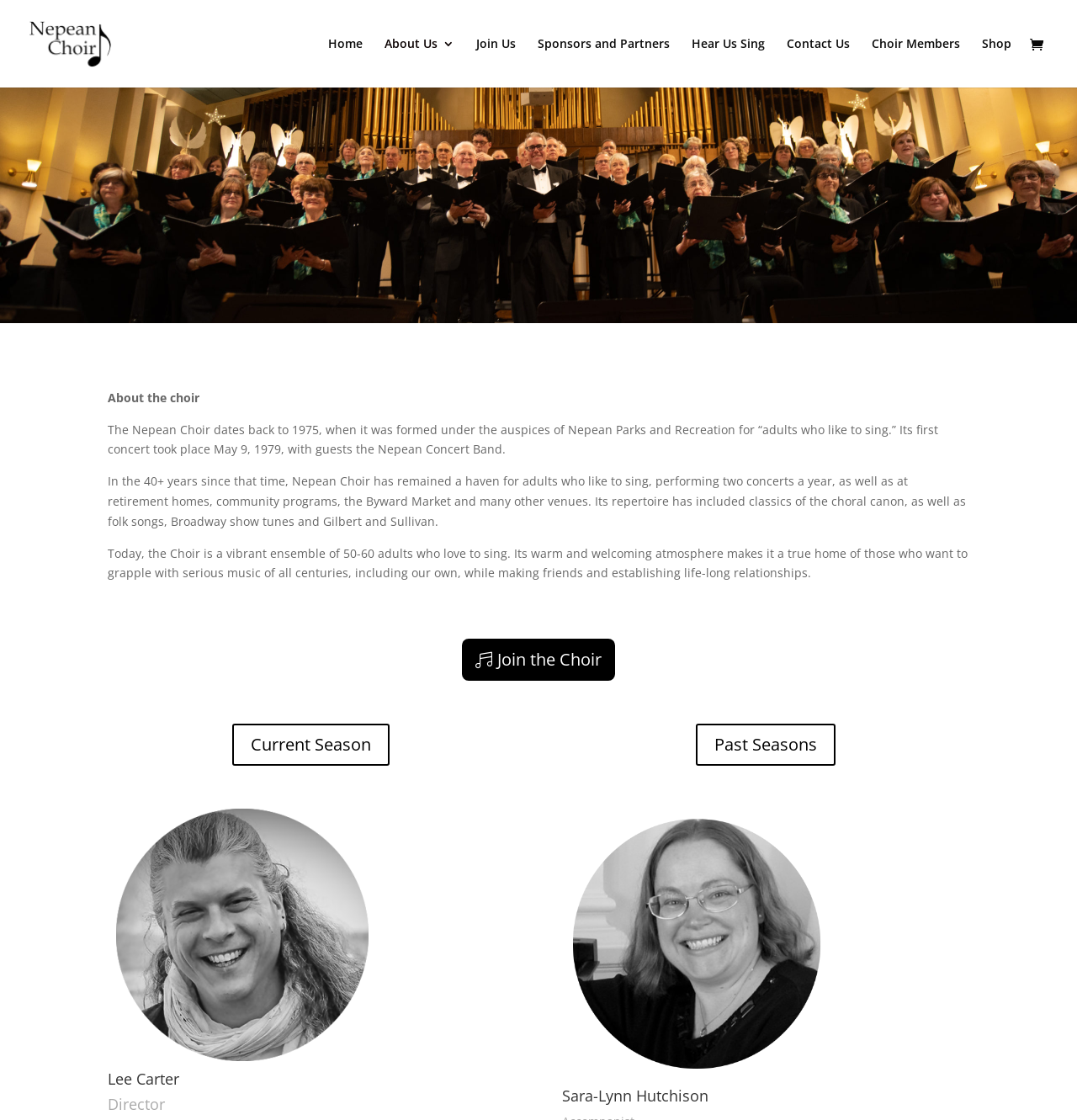Highlight the bounding box coordinates of the element that should be clicked to carry out the following instruction: "Click on Home". The coordinates must be given as four float numbers ranging from 0 to 1, i.e., [left, top, right, bottom].

[0.305, 0.034, 0.337, 0.078]